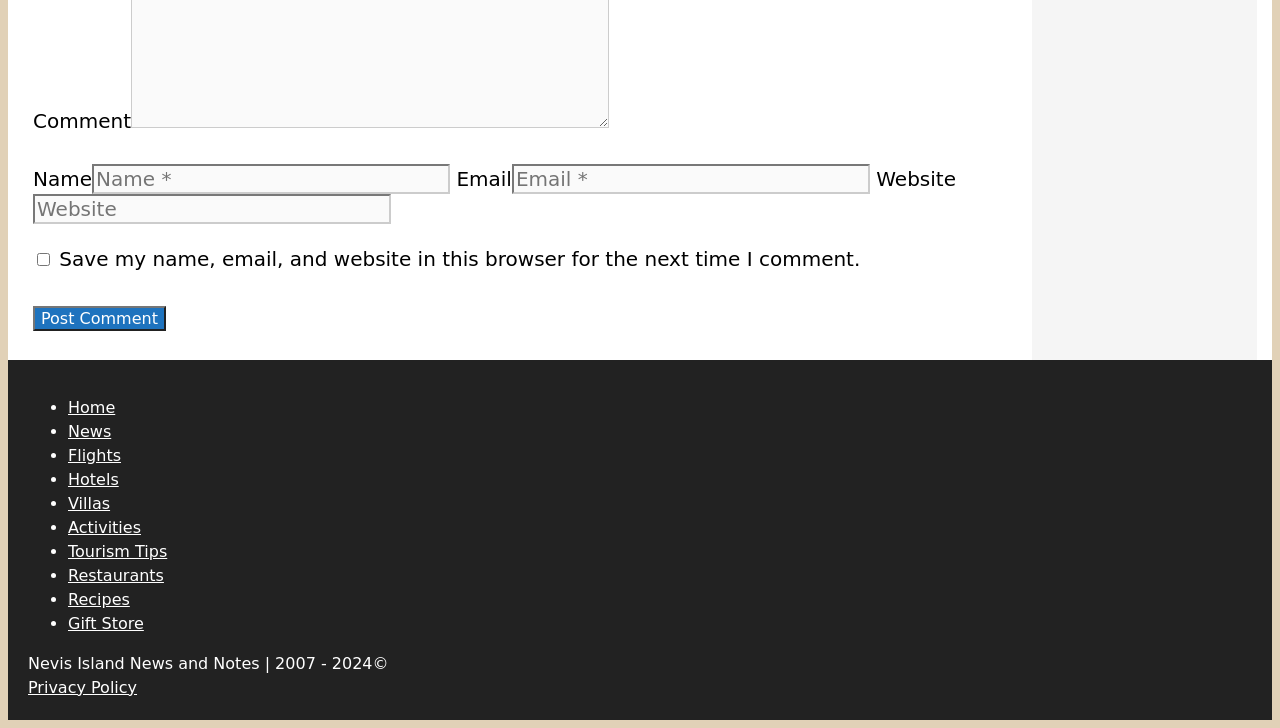What can be found in the footer?
Kindly answer the question with as much detail as you can.

The footer of the website contains the text 'Nevis Island News and Notes | 2007 - 2024©', which indicates that it contains copyright information.